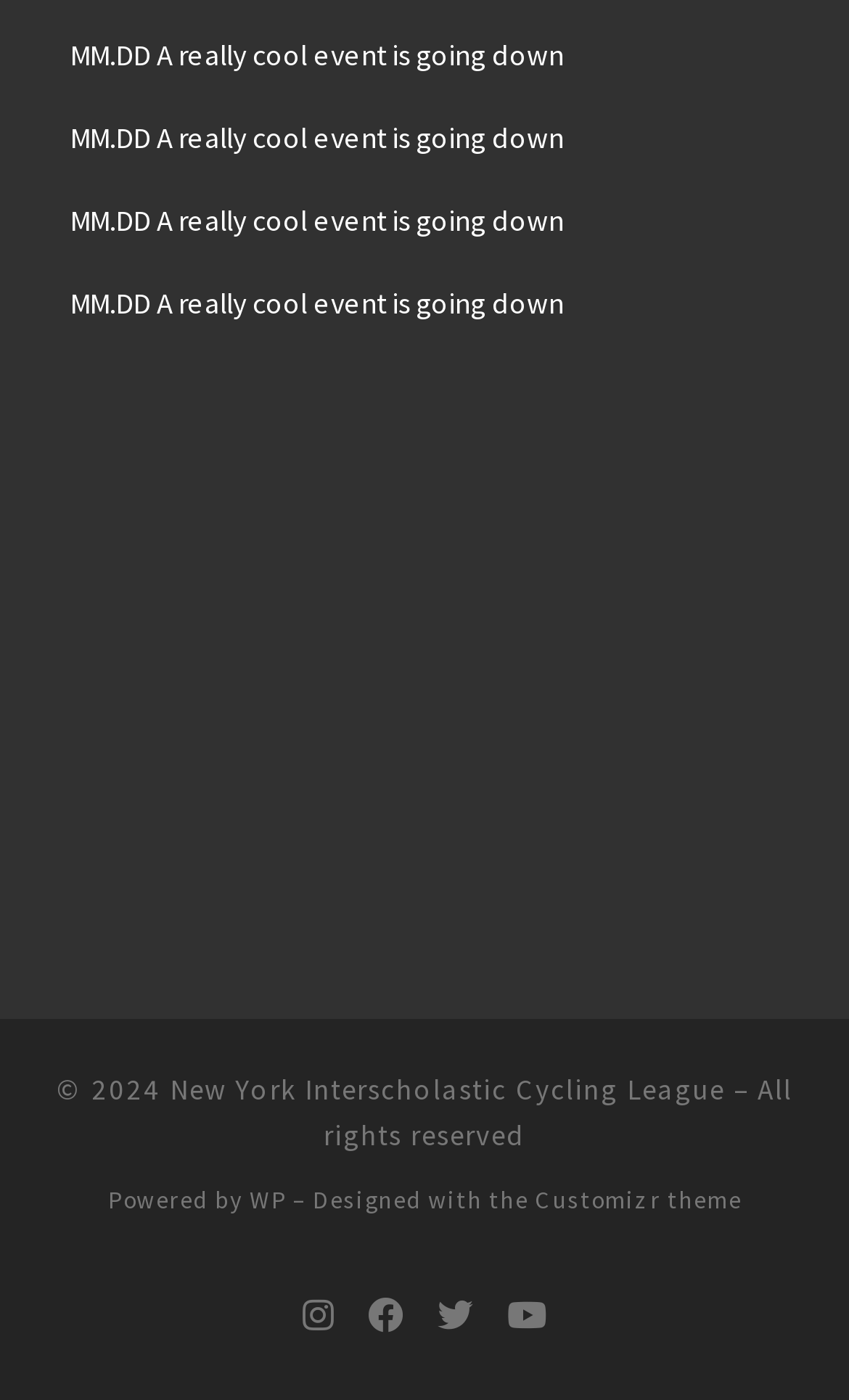Please identify the bounding box coordinates of the element on the webpage that should be clicked to follow this instruction: "Follow us on Youtube". The bounding box coordinates should be given as four float numbers between 0 and 1, formatted as [left, top, right, bottom].

[0.597, 0.92, 0.644, 0.959]